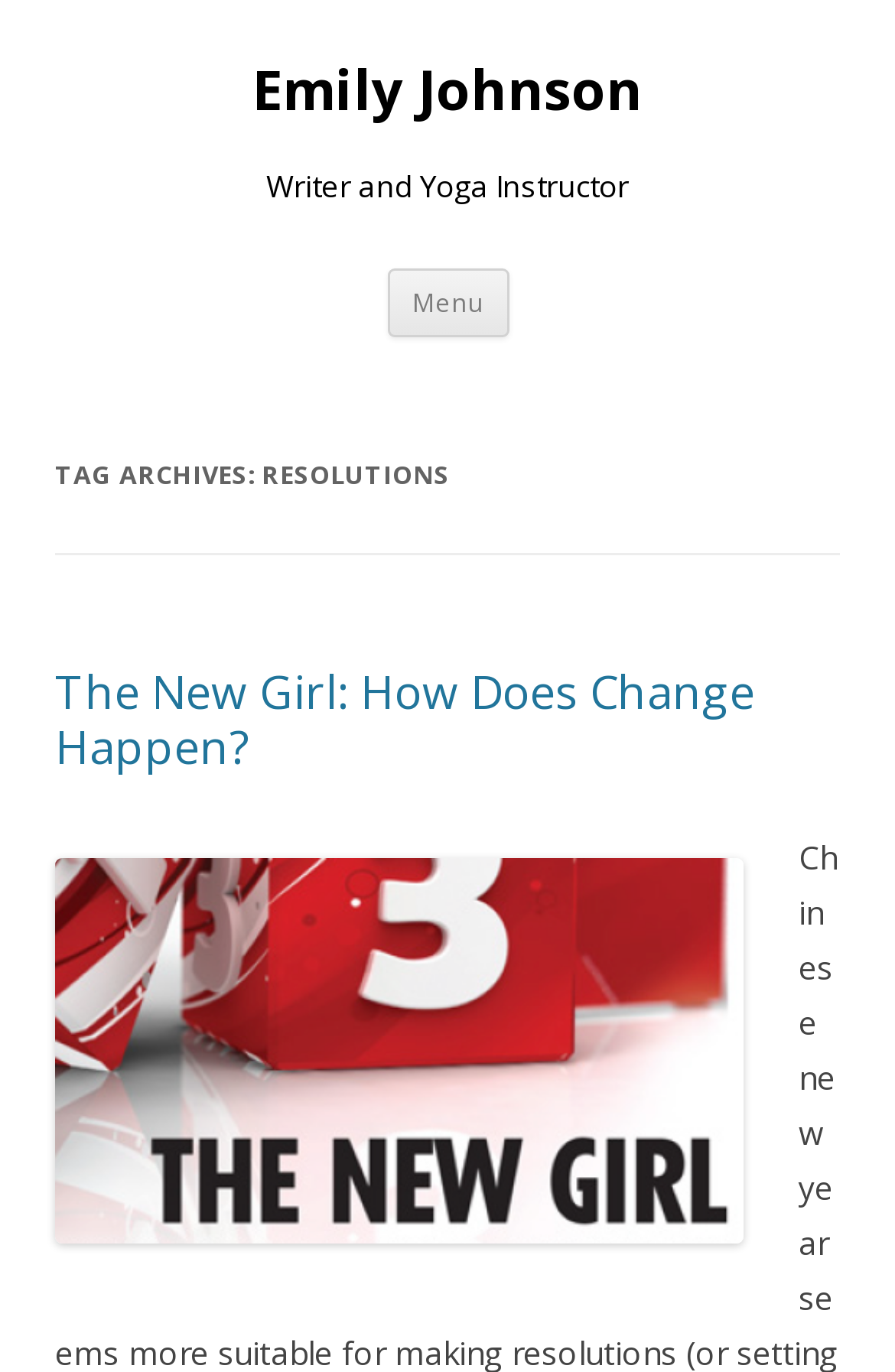Explain the webpage in detail.

The webpage is about Emily Johnson, a writer and yoga instructor. At the top left of the page, there is a heading with her name, which is also a link. Below her name, there is a subtitle "Writer and Yoga Instructor". 

On the right side of the top section, there is a button labeled "Menu" and a link "Skip to content". 

The main content of the page is divided into sections. The first section has a heading "TAG ARCHIVES: RESOLUTIONS". Below this heading, there is another section with a heading "The New Girl: How Does Change Happen?", which is also a link. This section contains an image that takes up most of the width of the page.